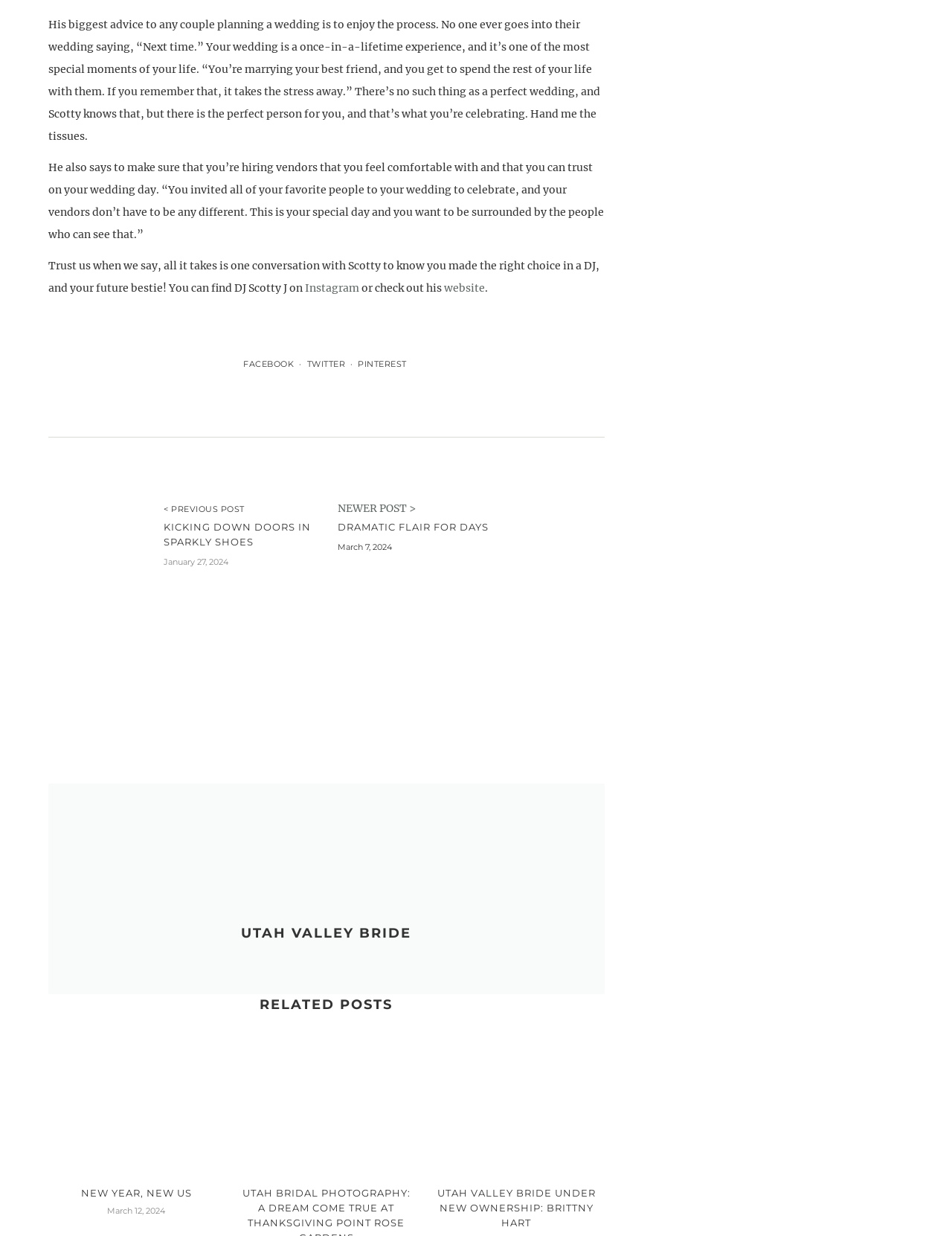Locate the bounding box coordinates of the area you need to click to fulfill this instruction: 'Read the previous post'. The coordinates must be in the form of four float numbers ranging from 0 to 1: [left, top, right, bottom].

[0.172, 0.408, 0.257, 0.416]